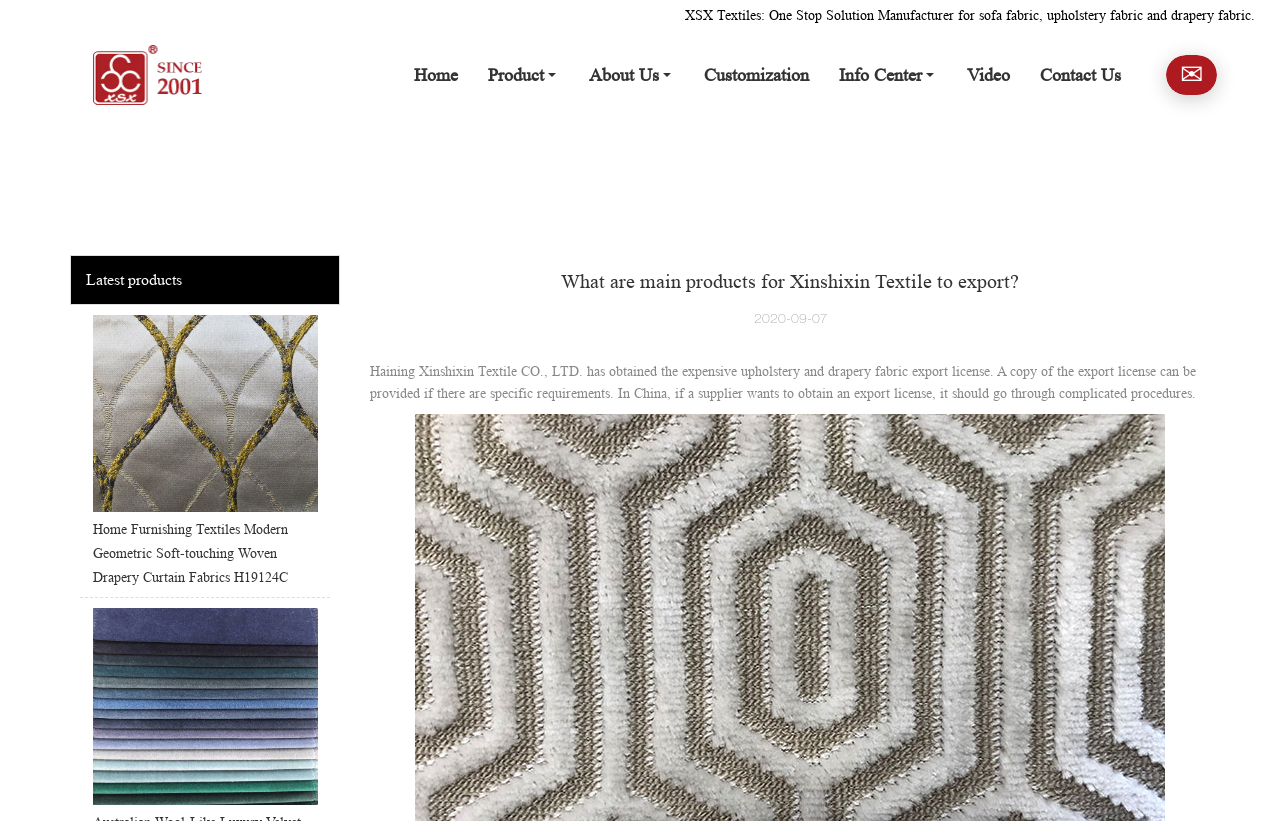What is the category of the product shown?
Using the visual information, reply with a single word or short phrase.

Home Furnishing Textiles